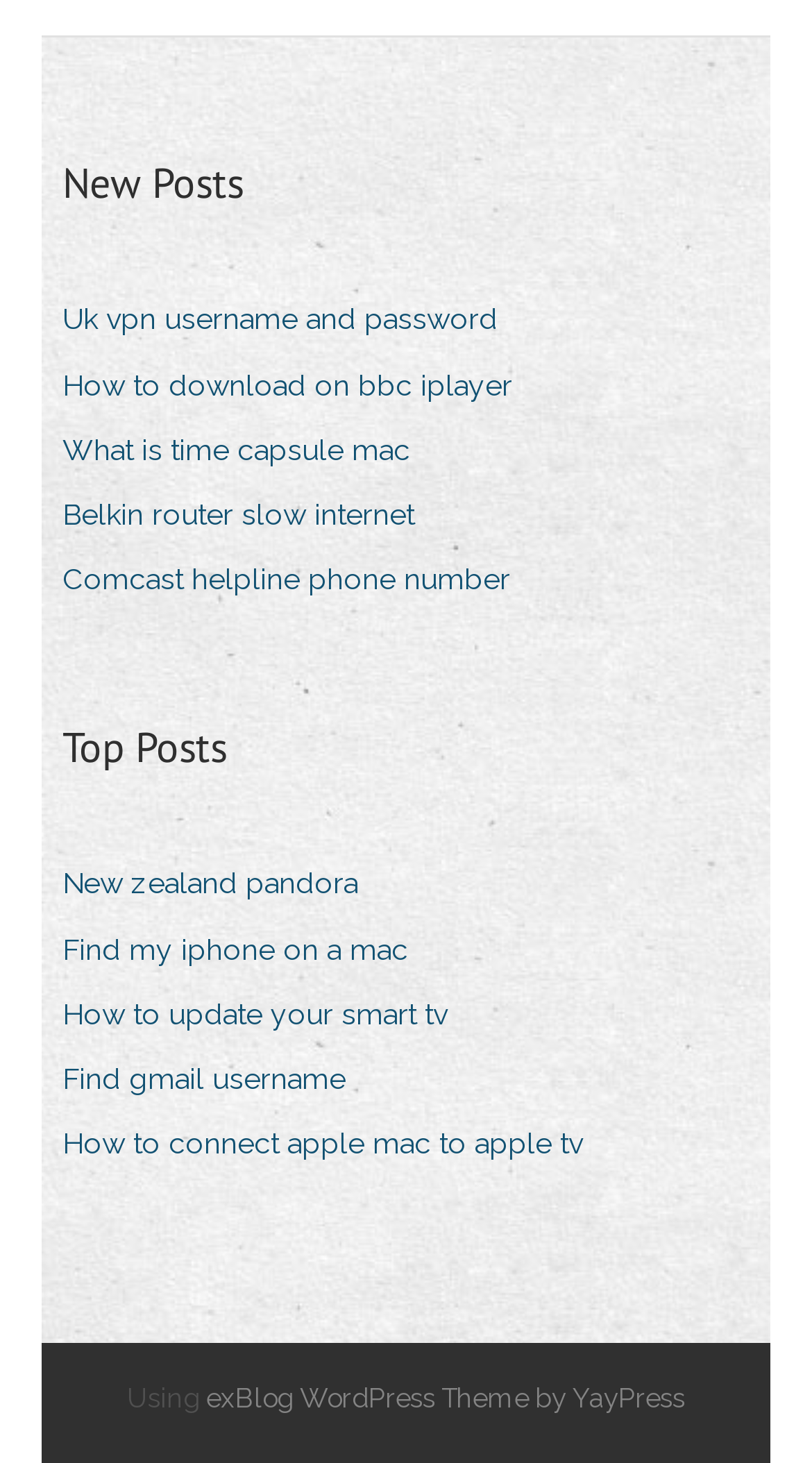Please identify the bounding box coordinates of where to click in order to follow the instruction: "View new posts".

[0.077, 0.104, 0.3, 0.147]